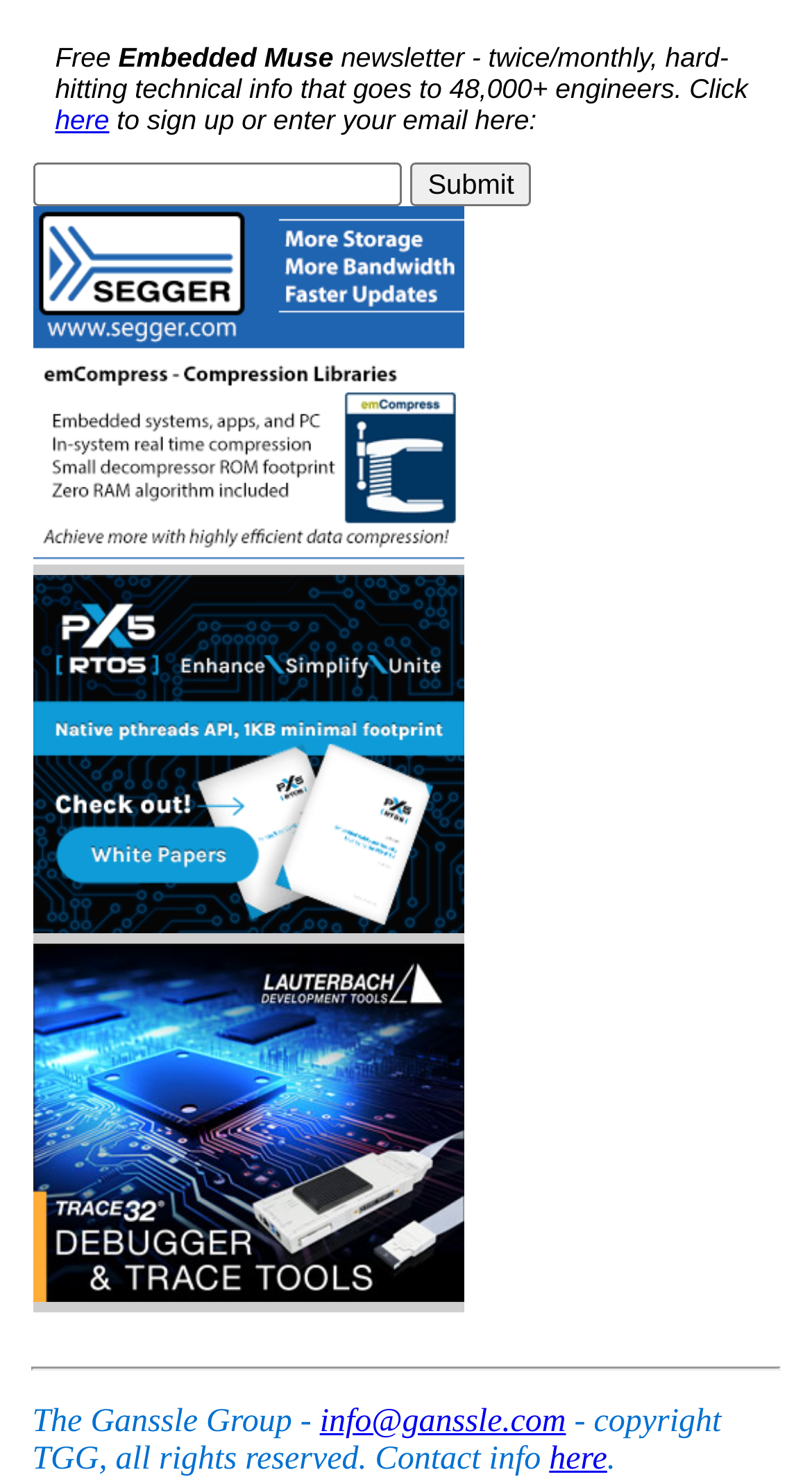How many images are there on the webpage?
Craft a detailed and extensive response to the question.

There are three images on the webpage, each associated with a link and located in the middle section of the webpage. The images do not have descriptive text.